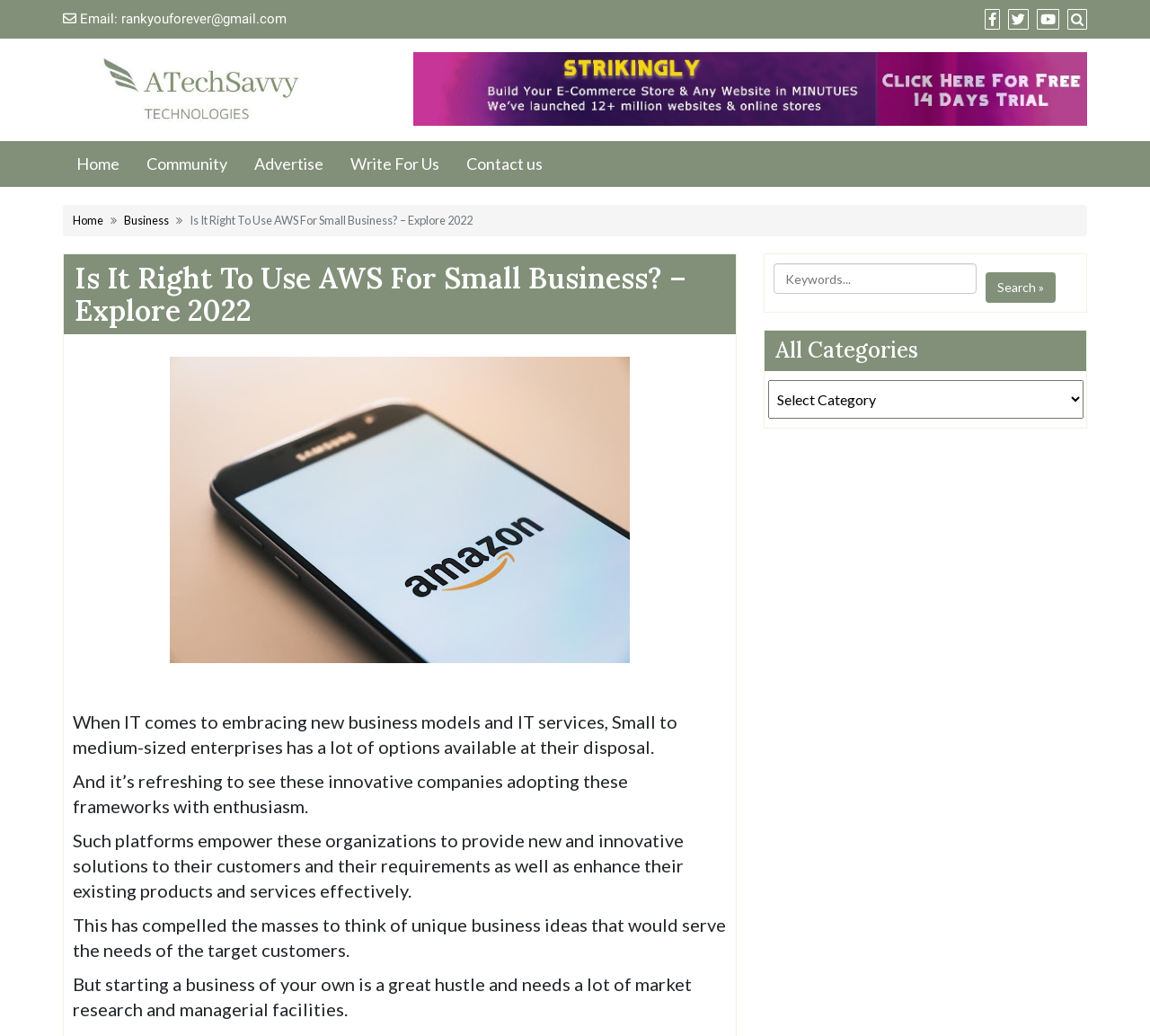Use one word or a short phrase to answer the question provided: 
How many categories are listed?

1